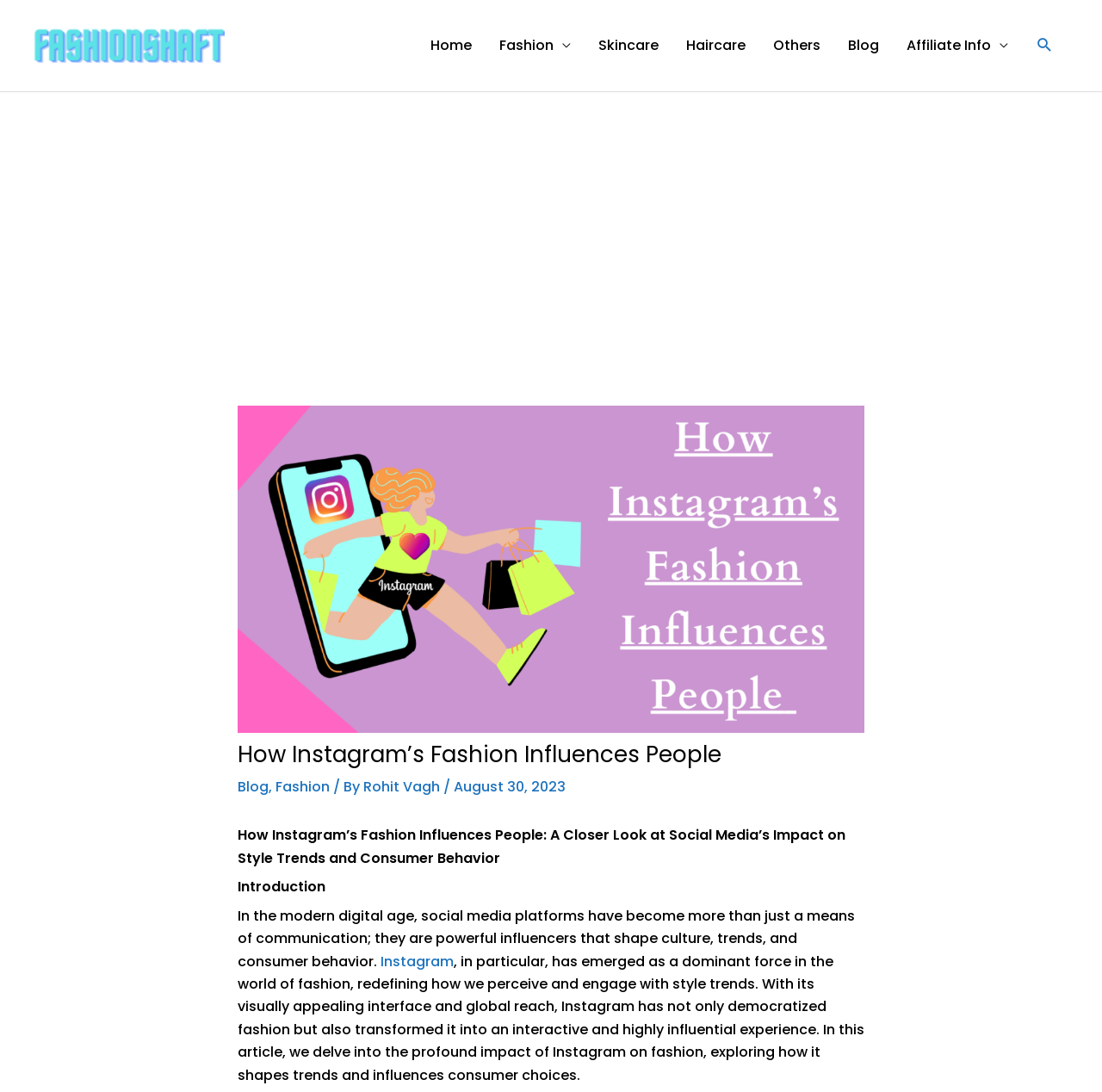Find the bounding box coordinates of the element to click in order to complete this instruction: "Read the article about How Instagram's Fashion Influences People". The bounding box coordinates must be four float numbers between 0 and 1, denoted as [left, top, right, bottom].

[0.216, 0.679, 0.784, 0.704]